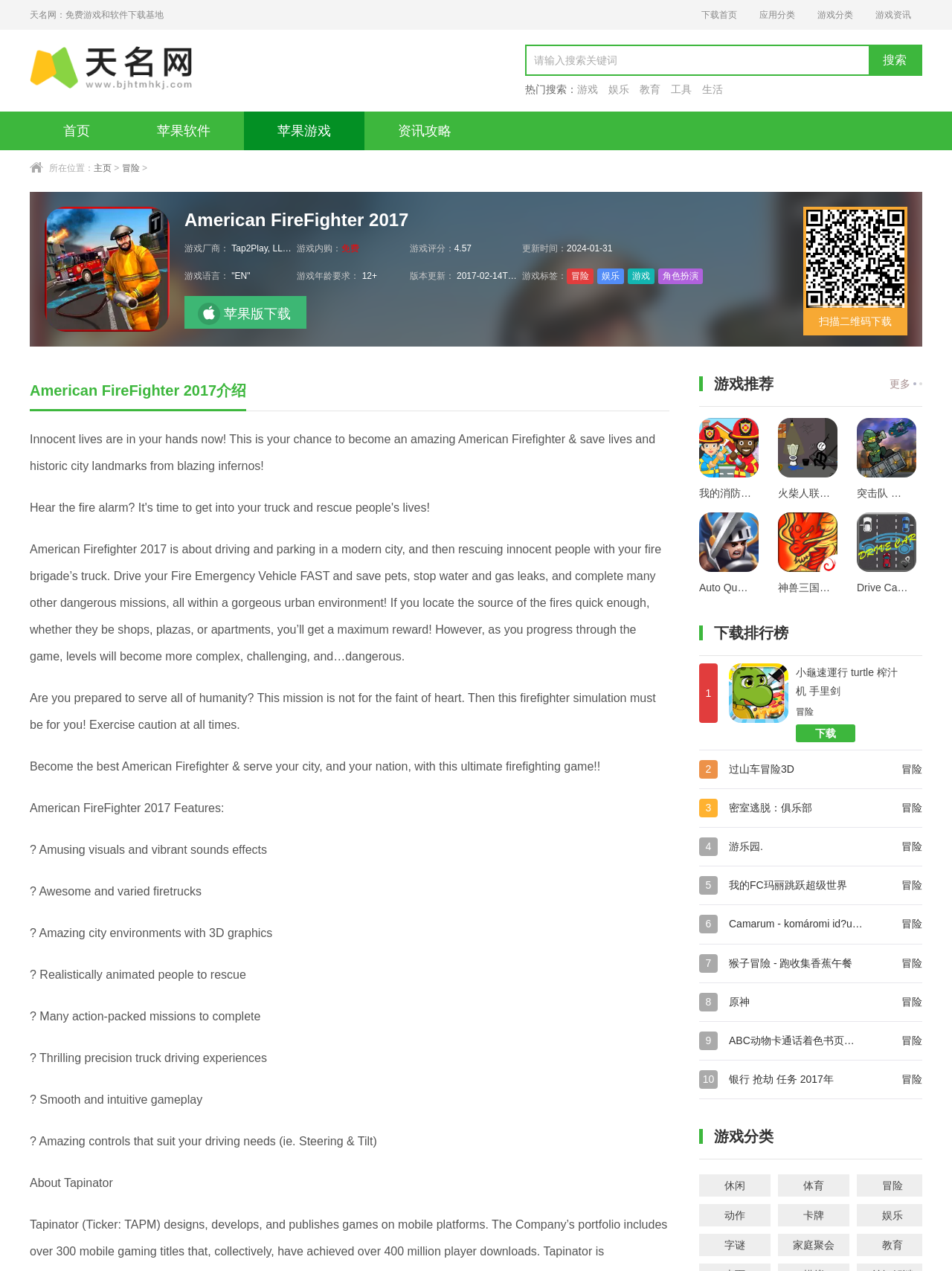For the given element description Auto Quest: Heroes下载, determine the bounding box coordinates of the UI element. The coordinates should follow the format (top-left x, top-left y, bottom-right x, bottom-right y) and be within the range of 0 to 1.

[0.734, 0.403, 0.791, 0.468]